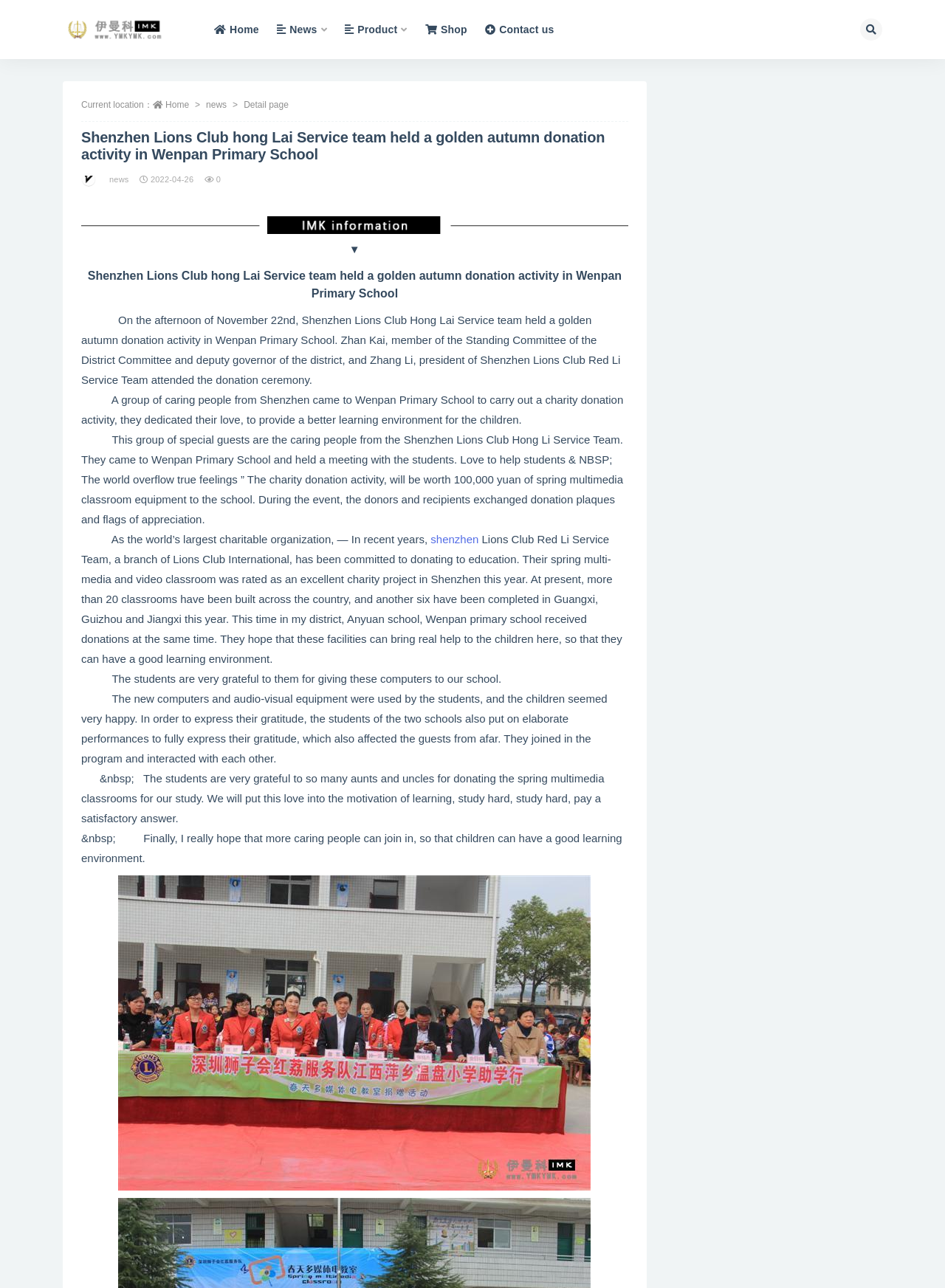Determine the bounding box coordinates for the area that should be clicked to carry out the following instruction: "Search for something".

[0.45, 0.014, 0.766, 0.048]